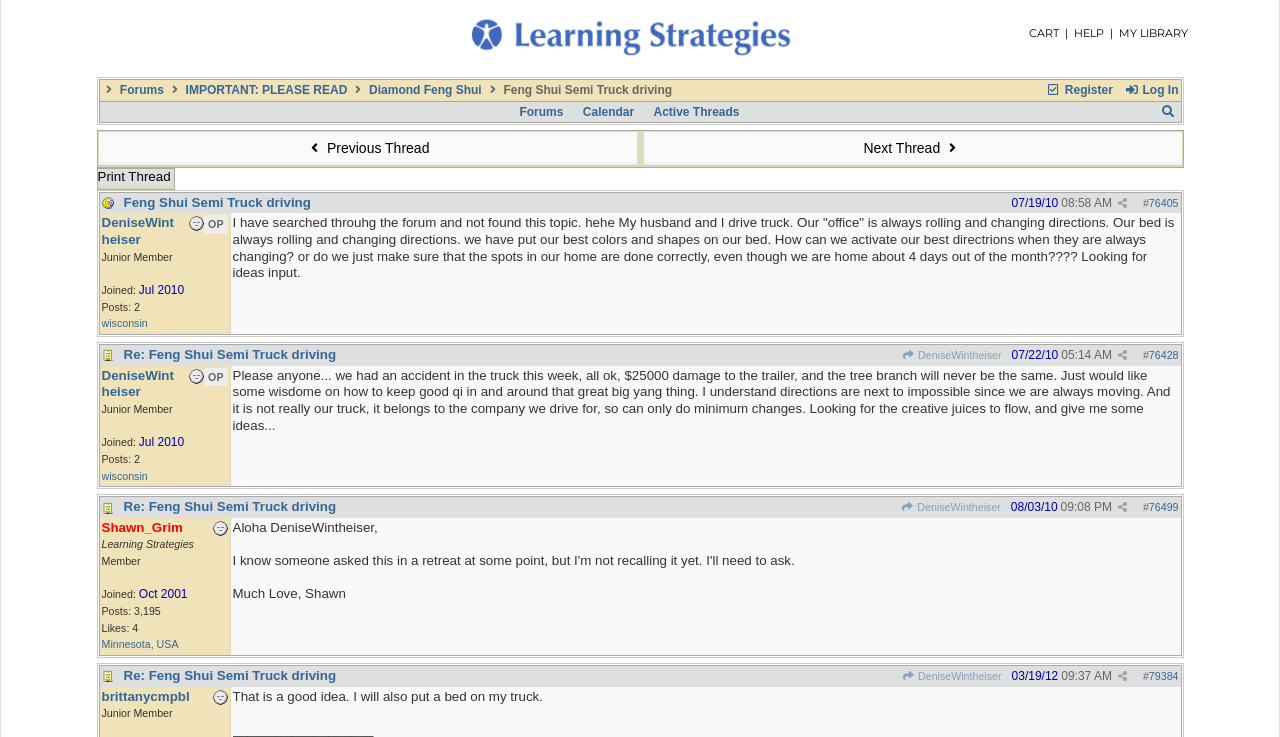Based on the image, please elaborate on the answer to the following question:
Who is the author of the post?

I found the answer by looking at the text 'OP Offline DeniseWintheiser Junior Member Joined: Jul 2010 Posts: 2 wisconsin' and extracting the author's name.